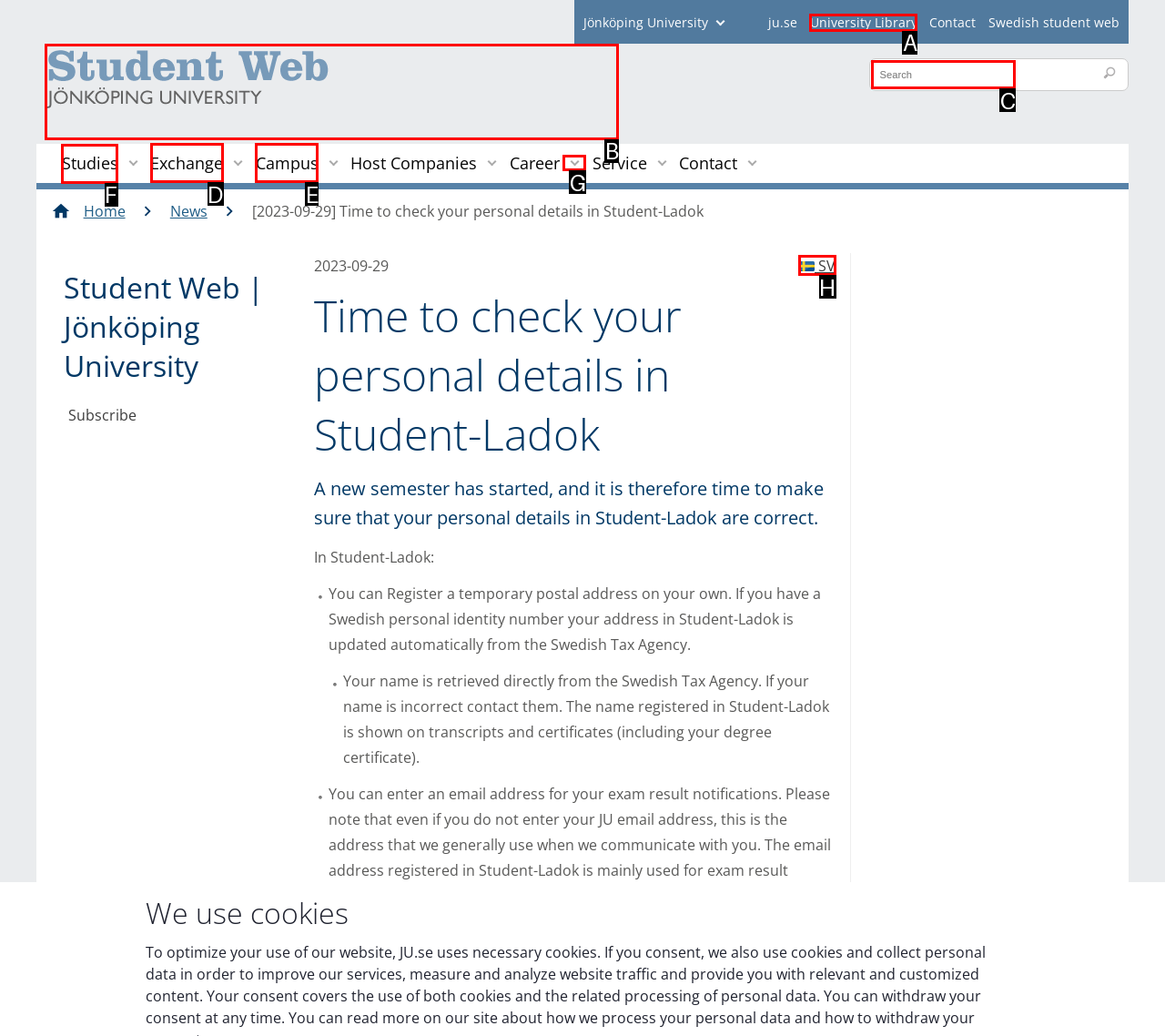Identify which lettered option completes the task: Go to Studies. Provide the letter of the correct choice.

F